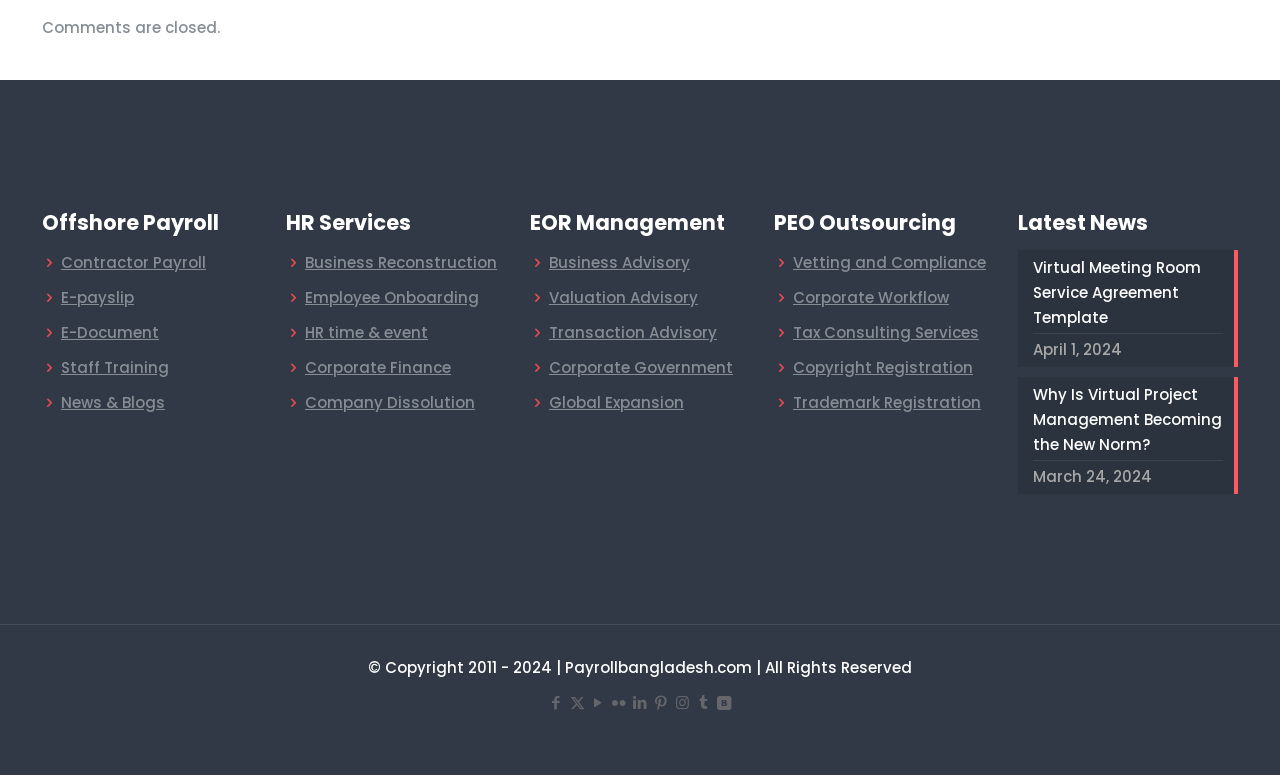Identify the bounding box of the UI component described as: "E-Document".

[0.048, 0.415, 0.124, 0.442]